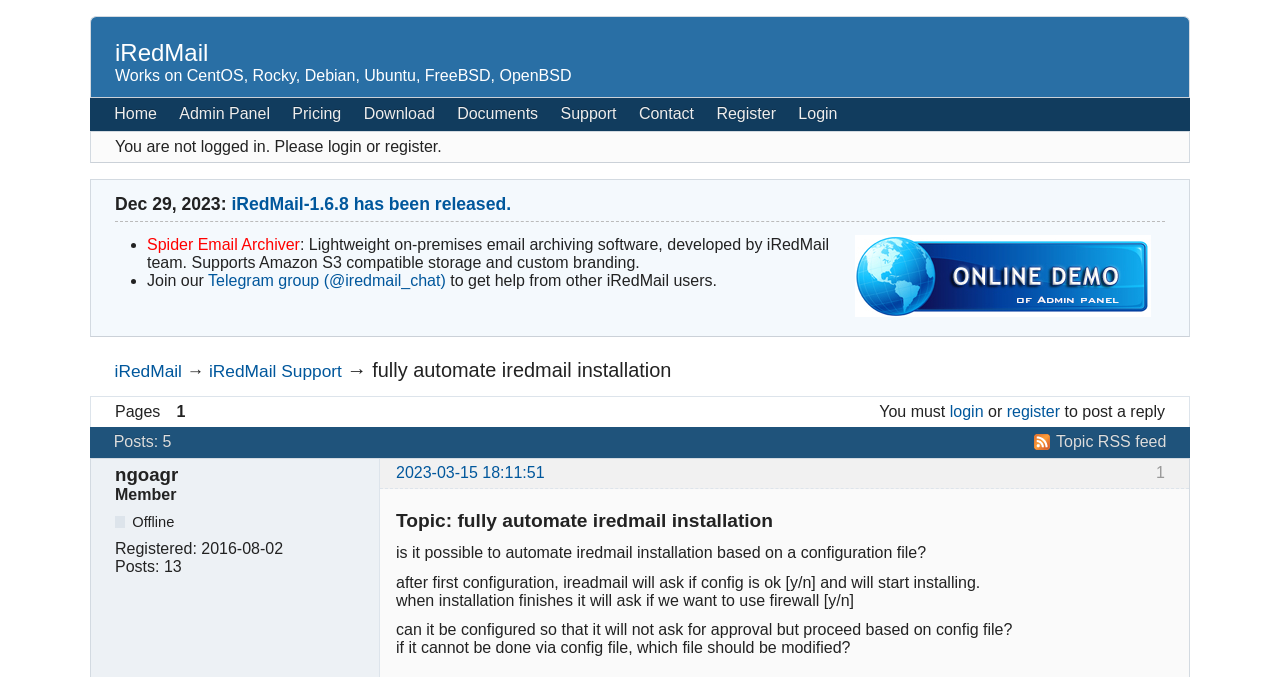What is the registration date of the user who posted the topic?
Look at the image and answer with only one word or phrase.

2016-08-02